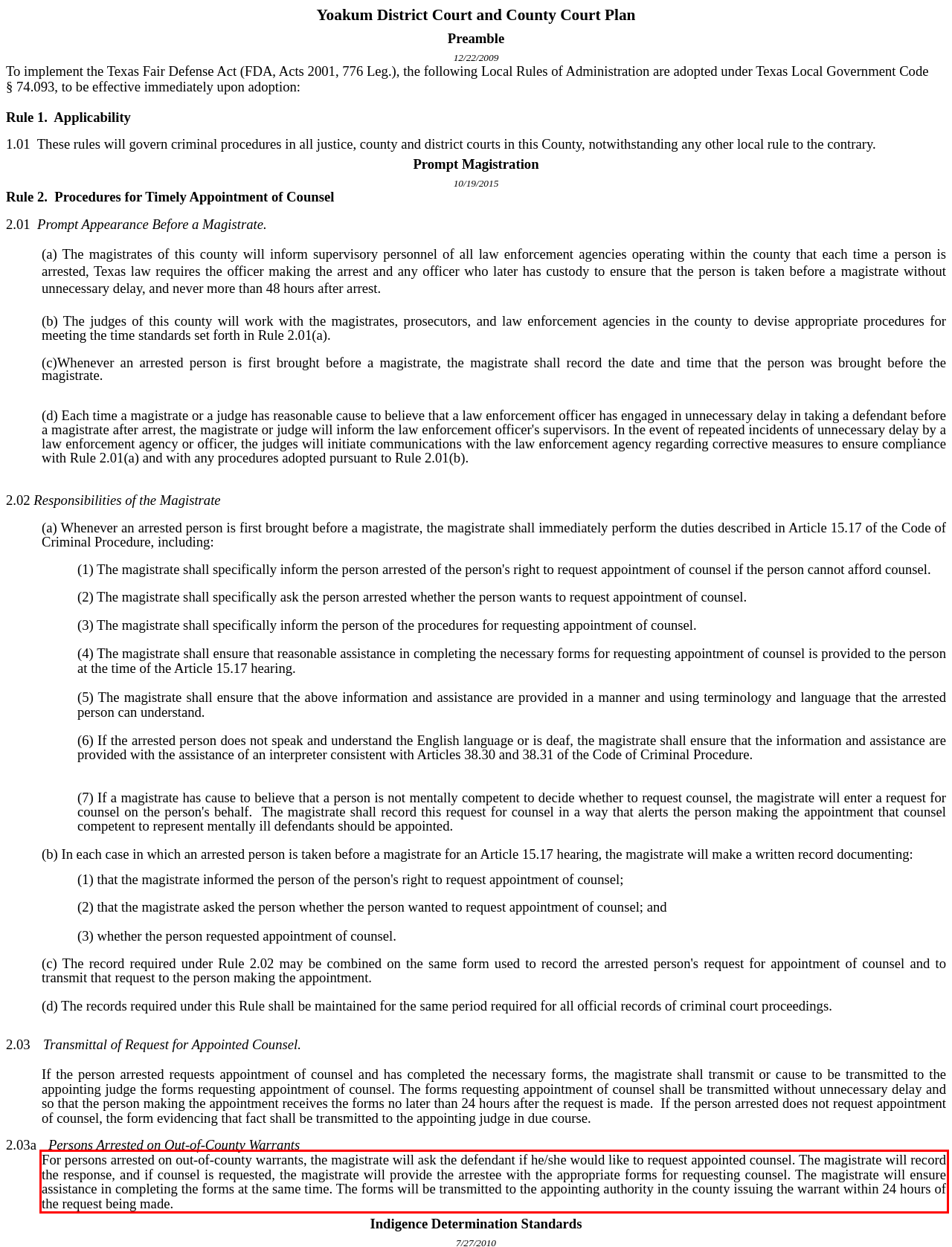You have a screenshot of a webpage, and there is a red bounding box around a UI element. Utilize OCR to extract the text within this red bounding box.

For persons arrested on out-of-county warrants, the magistrate will ask the defendant if he/she would like to request appointed counsel. The magistrate will record the response, and if counsel is requested, the magistrate will provide the arrestee with the appropriate forms for requesting counsel. The magistrate will ensure assistance in completing the forms at the same time. The forms will be transmitted to the appointing authority in the county issuing the warrant within 24 hours of the request being made.